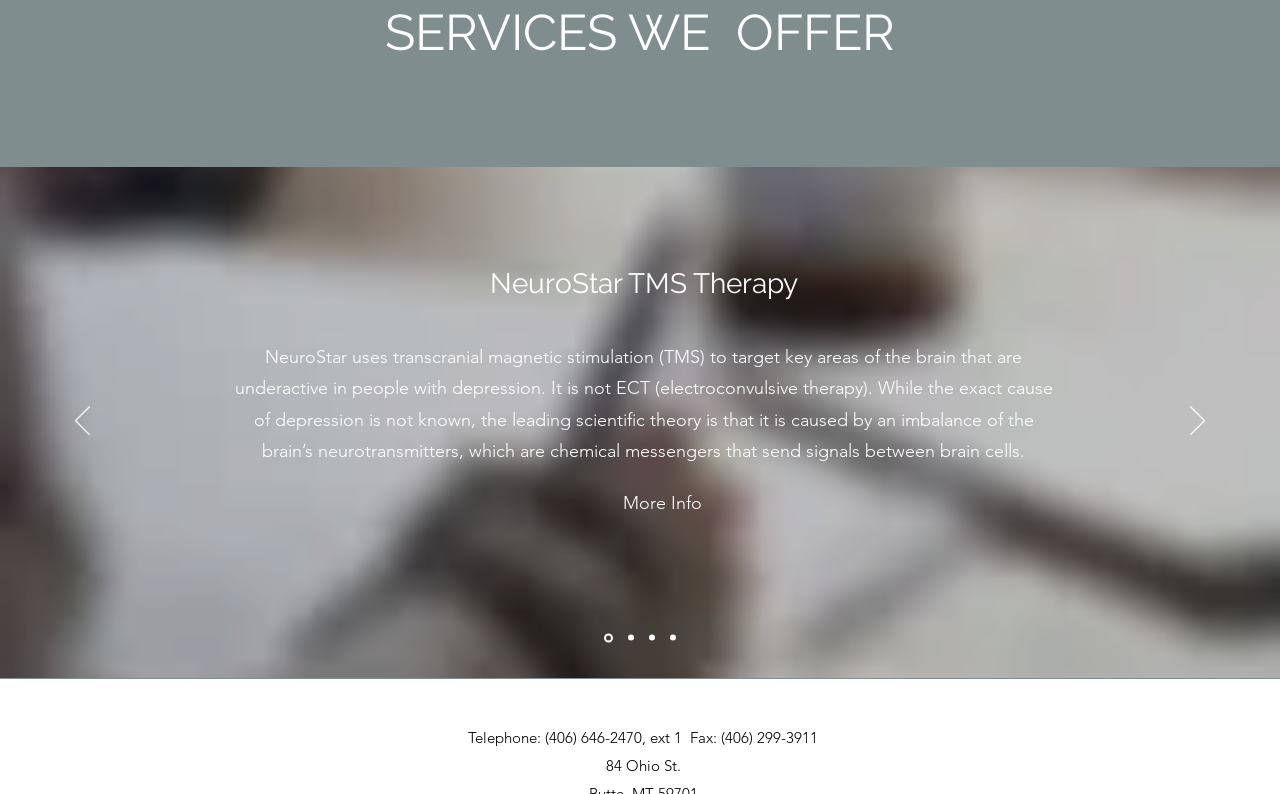Answer the question below using just one word or a short phrase: 
What is NeuroStar TMS Therapy?

Transcranial magnetic stimulation